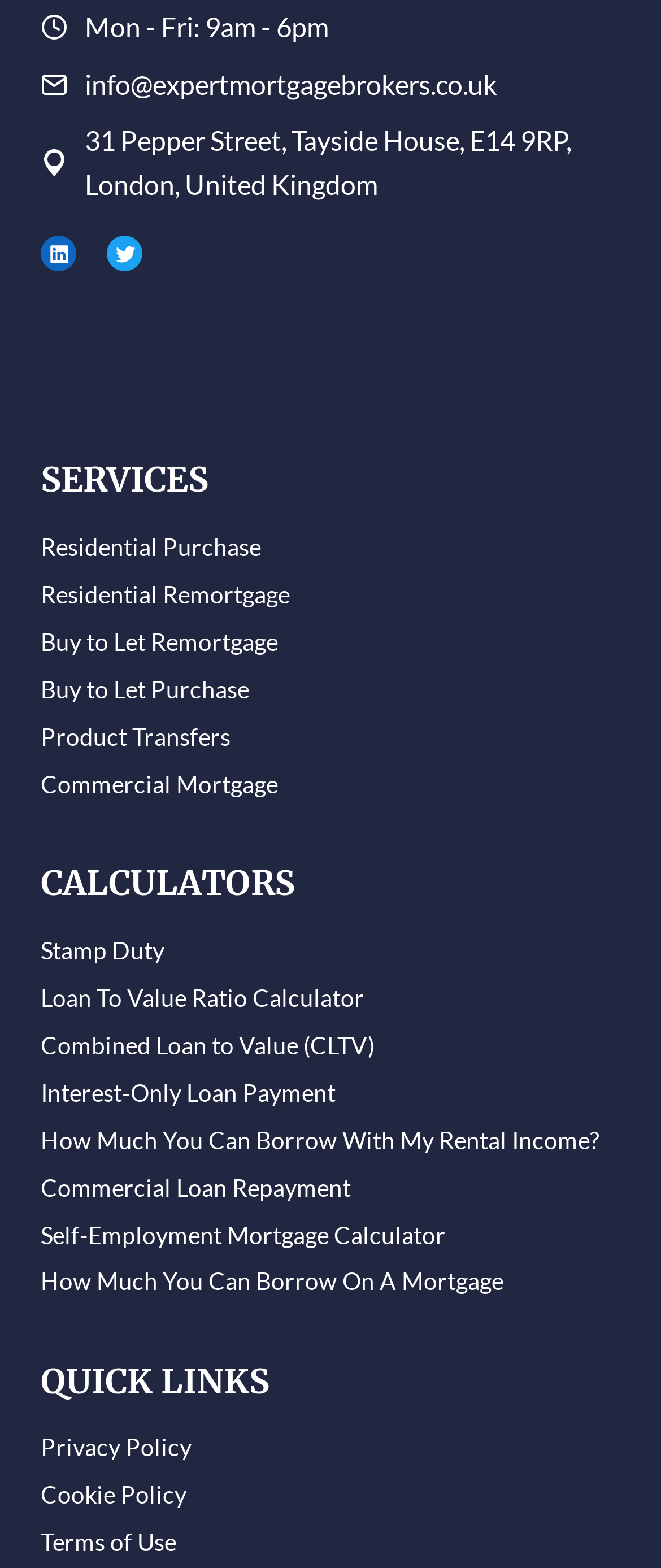Show the bounding box coordinates for the element that needs to be clicked to execute the following instruction: "Check Commercial Loan Repayment calculator". Provide the coordinates in the form of four float numbers between 0 and 1, i.e., [left, top, right, bottom].

[0.062, 0.742, 0.938, 0.772]